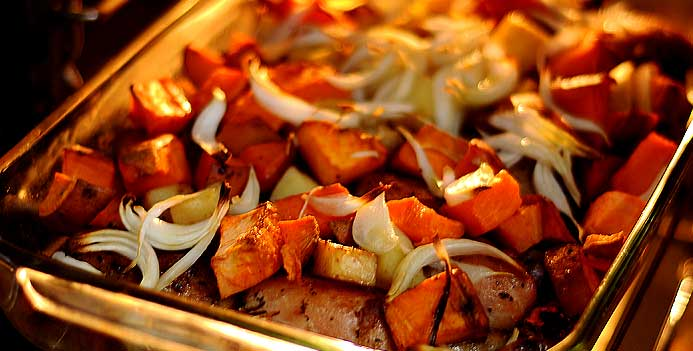Provide a short answer to the following question with just one word or phrase: What is the cooking method used for the ingredients?

Roasting